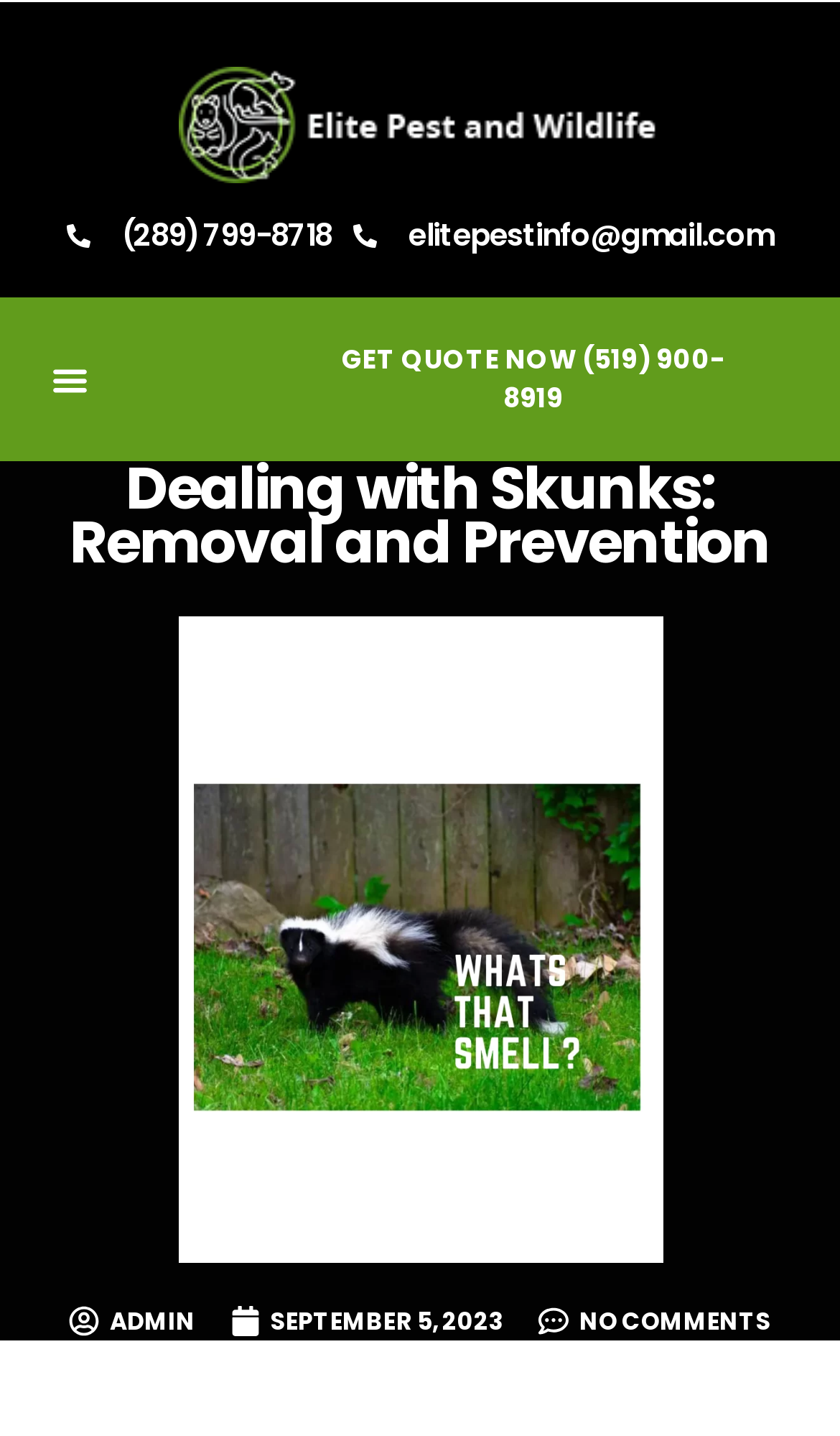Please specify the bounding box coordinates of the clickable region necessary for completing the following instruction: "toggle the menu". The coordinates must consist of four float numbers between 0 and 1, i.e., [left, top, right, bottom].

[0.051, 0.245, 0.117, 0.283]